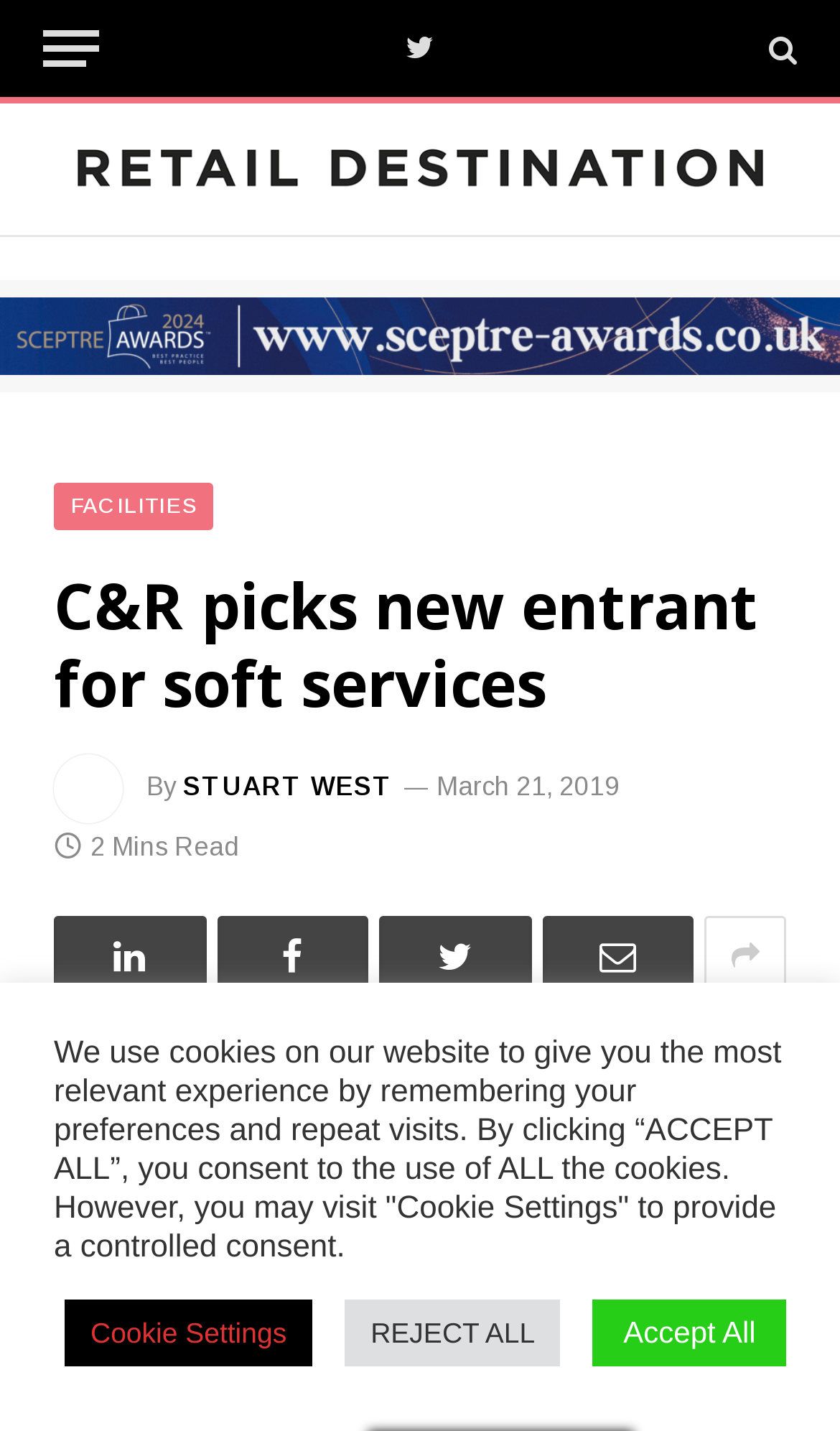Identify the bounding box coordinates of the element to click to follow this instruction: 'Click the menu button'. Ensure the coordinates are four float values between 0 and 1, provided as [left, top, right, bottom].

[0.051, 0.0, 0.118, 0.068]